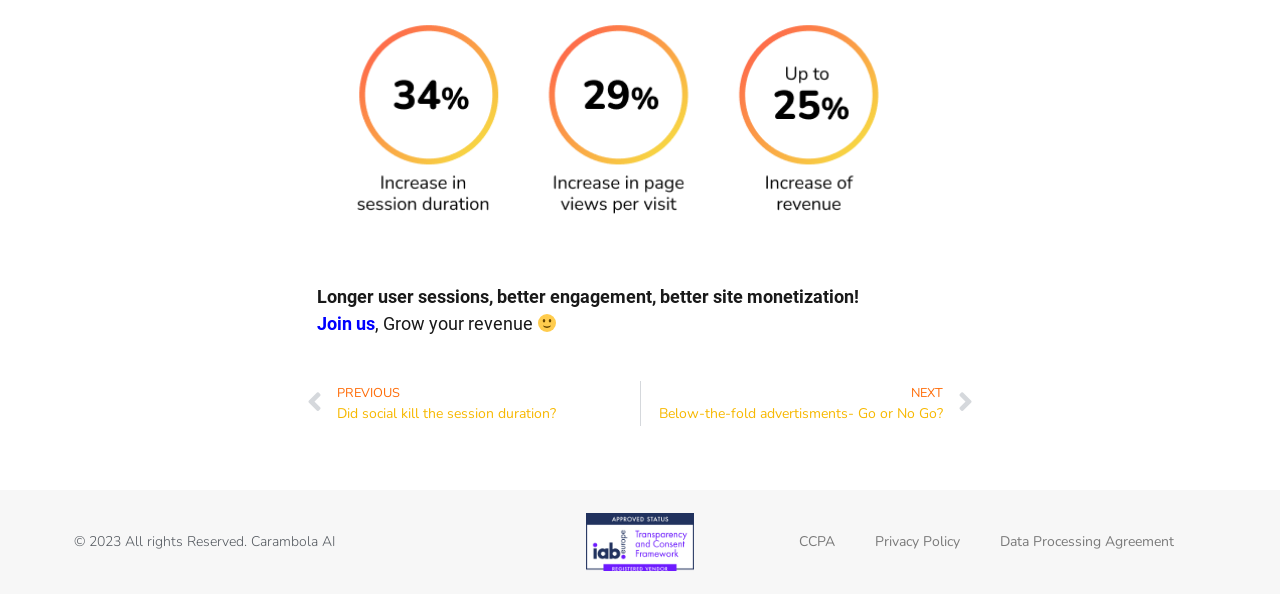Provide your answer in one word or a succinct phrase for the question: 
What is the emotion conveyed by the image on the webpage?

Happiness